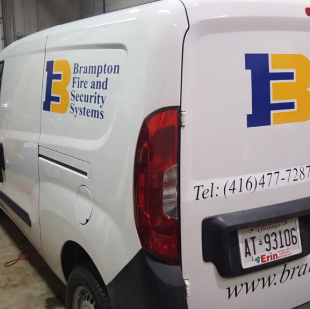What is the purpose of the vehicle graphics?
Based on the image, answer the question with a single word or brief phrase.

Branding and promoting services